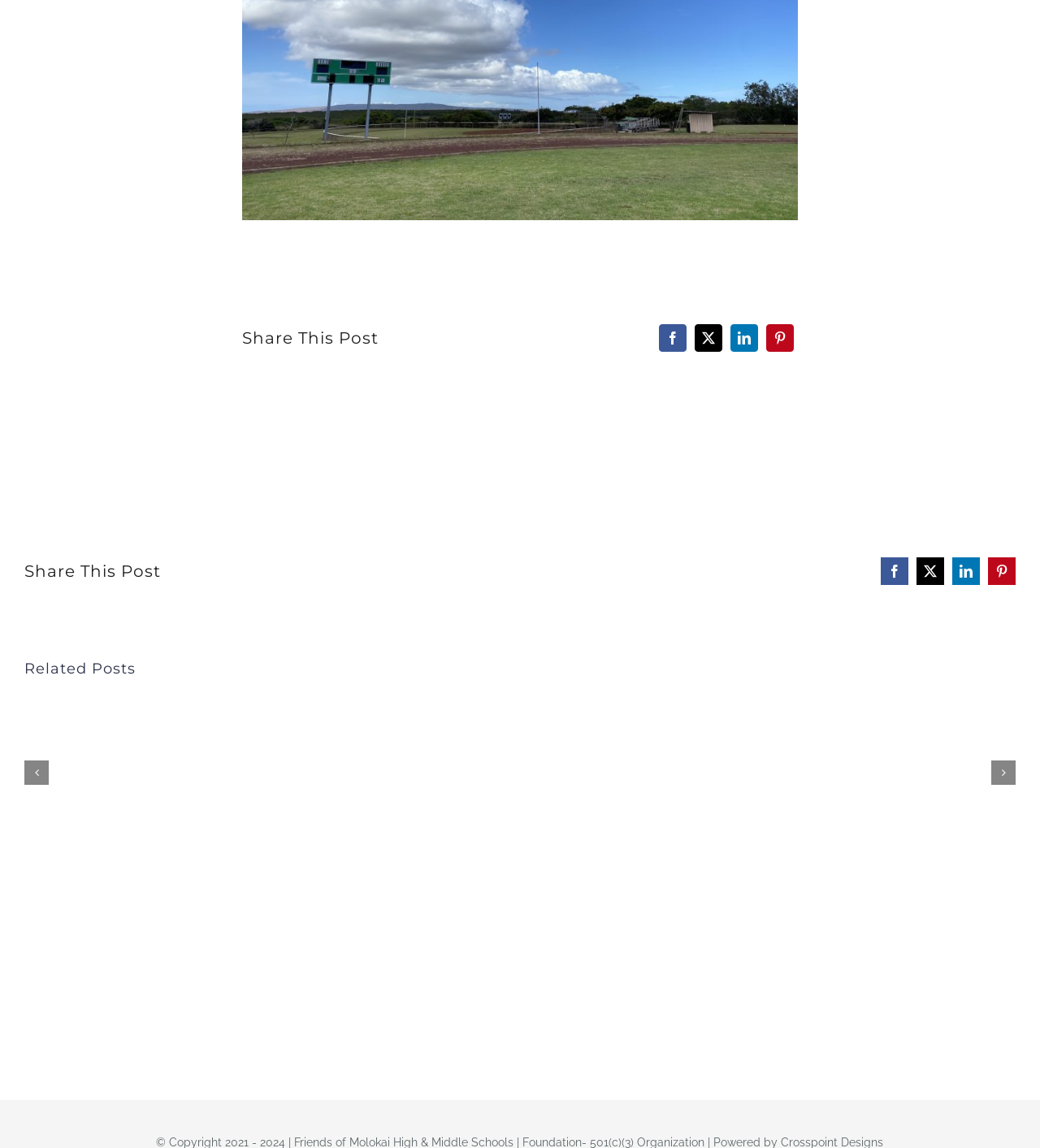Predict the bounding box coordinates of the UI element that matches this description: "Facebook". The coordinates should be in the format [left, top, right, bottom] with each value between 0 and 1.

[0.847, 0.421, 0.873, 0.446]